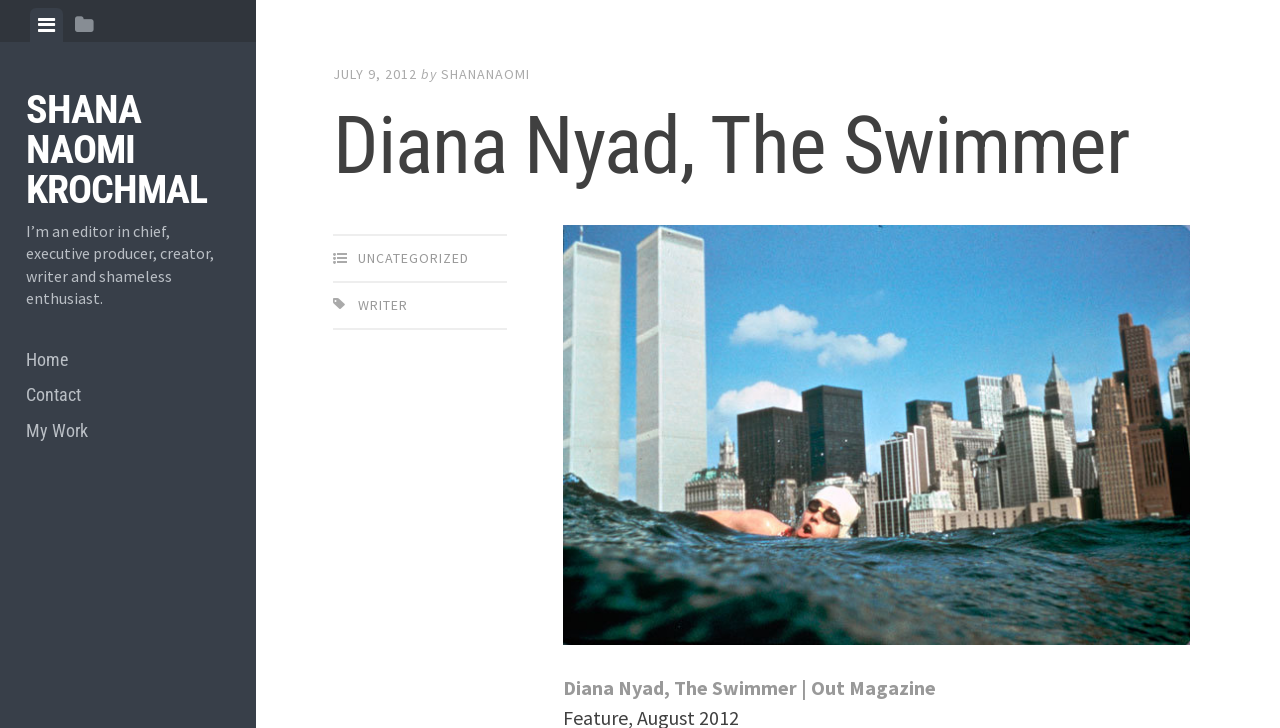Please specify the bounding box coordinates of the region to click in order to perform the following instruction: "Go to Shana Naomi Krochmal's homepage".

[0.02, 0.118, 0.161, 0.293]